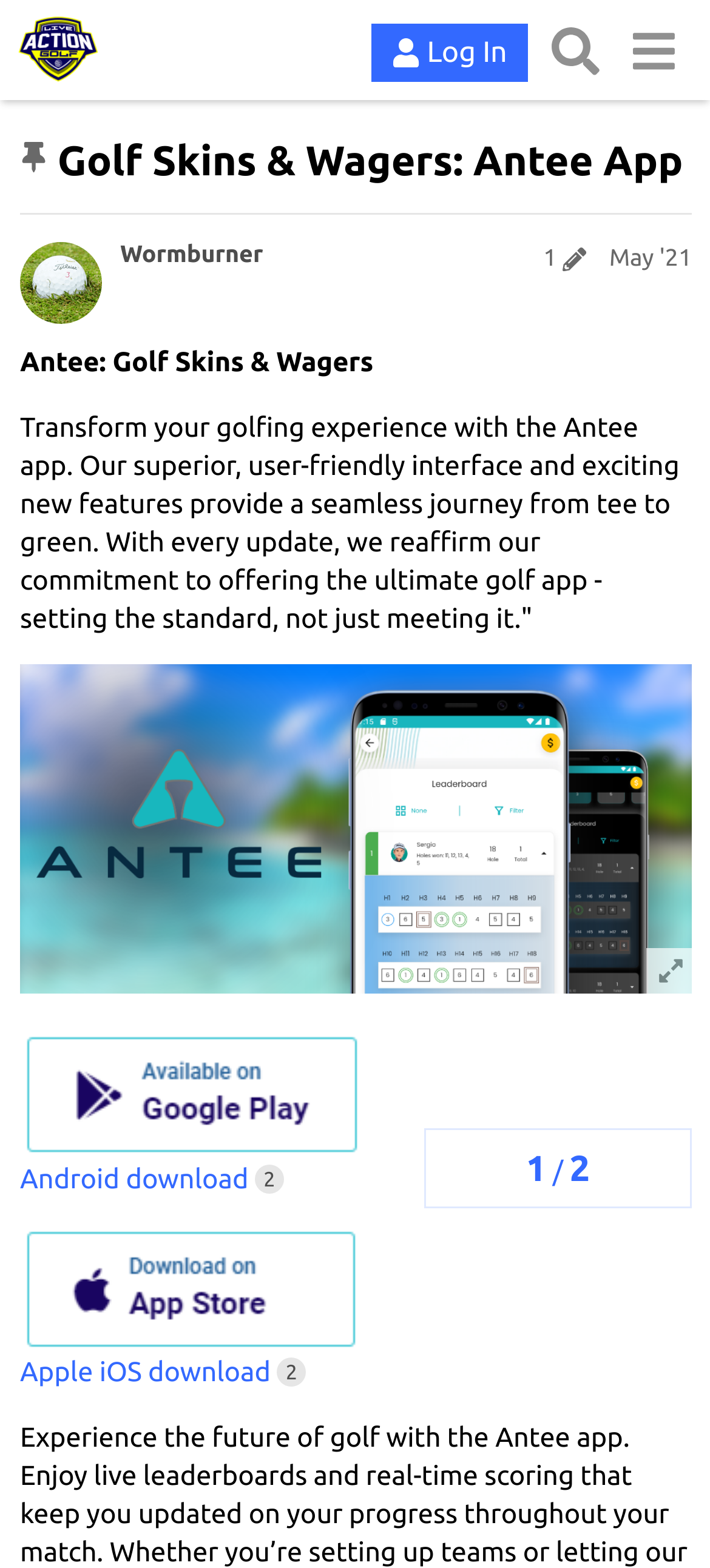Please find the bounding box coordinates of the element that must be clicked to perform the given instruction: "View Wormburner's post". The coordinates should be four float numbers from 0 to 1, i.e., [left, top, right, bottom].

[0.169, 0.155, 0.371, 0.173]